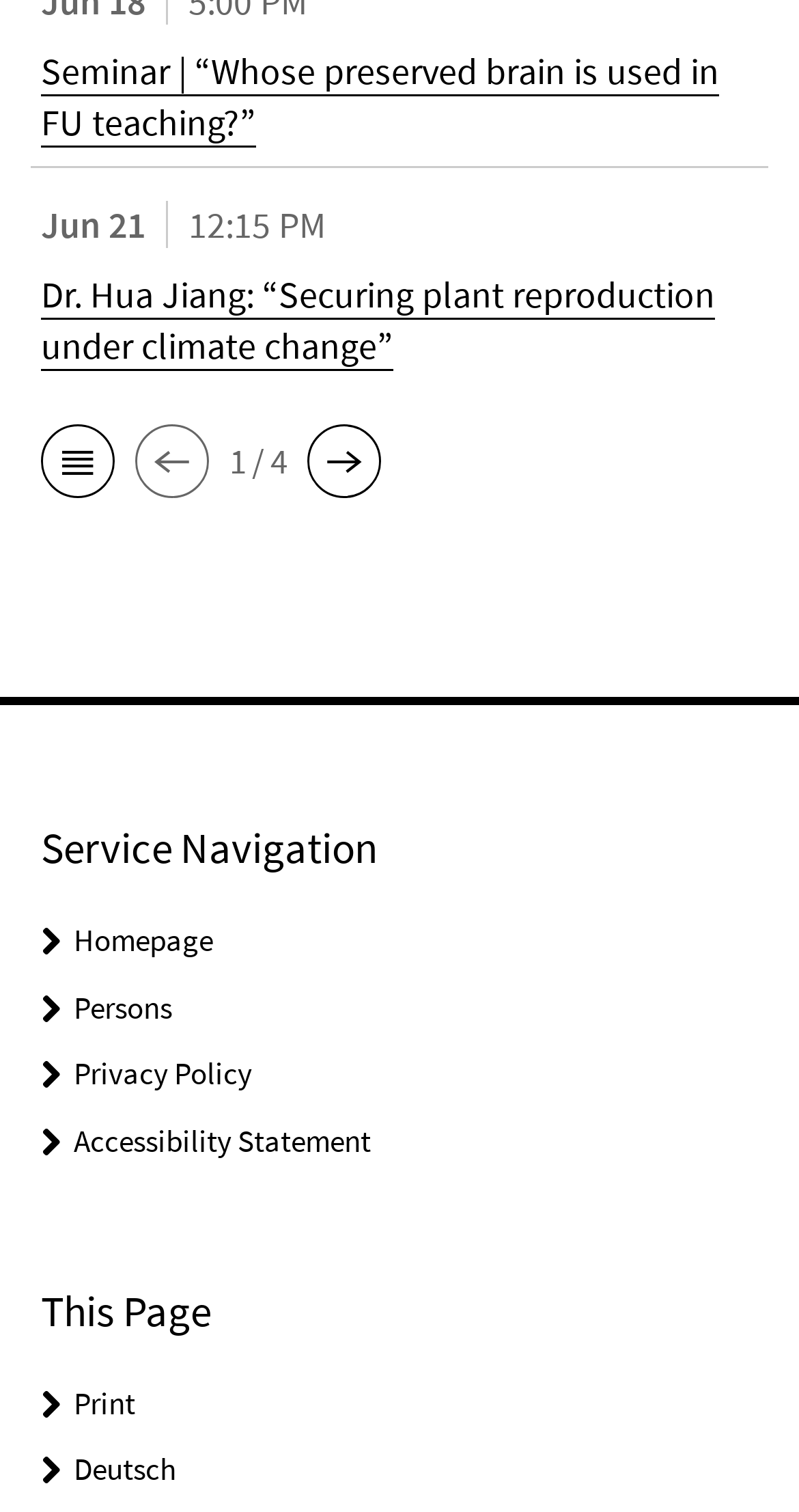Identify the bounding box coordinates of the area that should be clicked in order to complete the given instruction: "view seminar details". The bounding box coordinates should be four float numbers between 0 and 1, i.e., [left, top, right, bottom].

[0.051, 0.032, 0.9, 0.097]